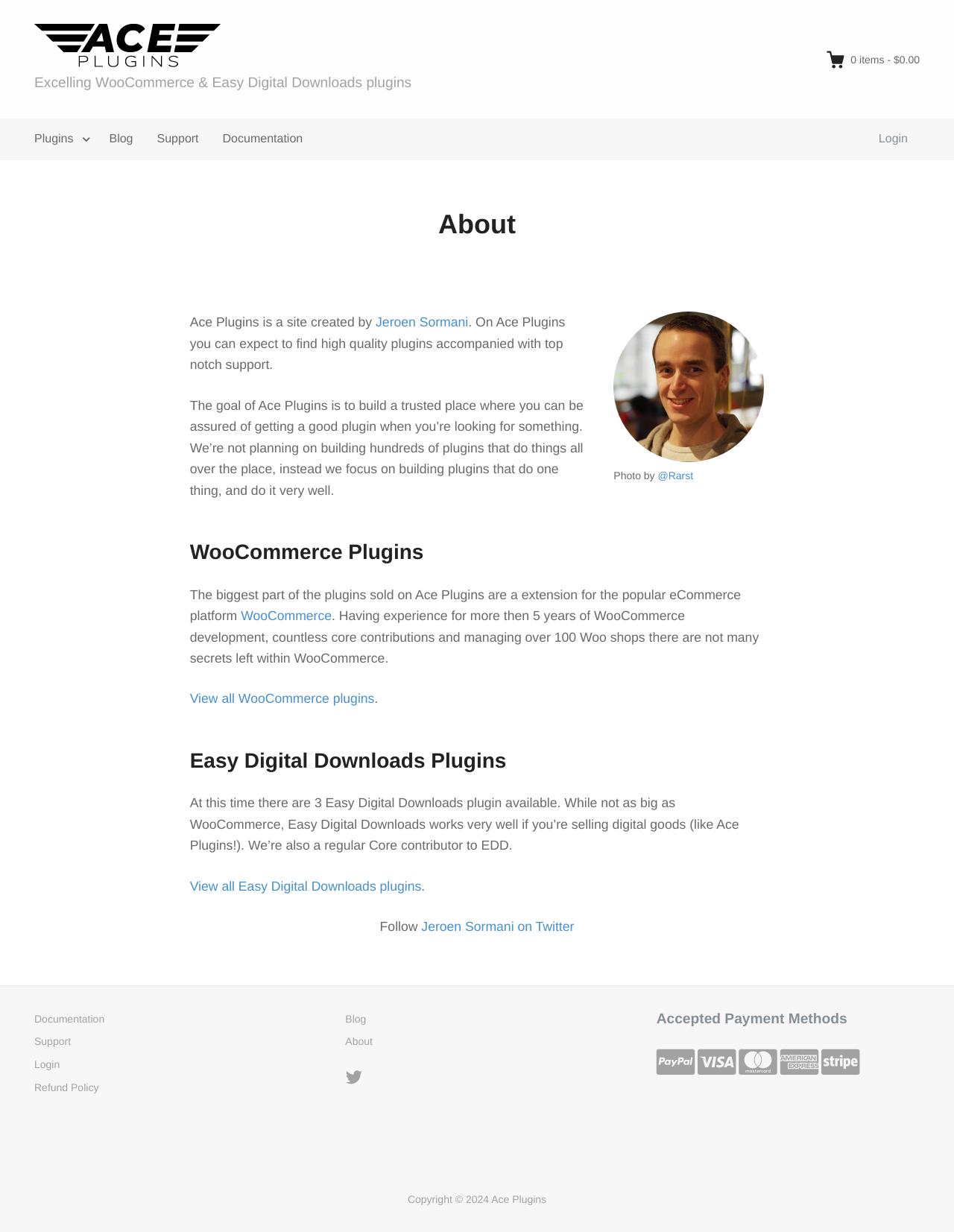Please specify the coordinates of the bounding box for the element that should be clicked to carry out this instruction: "View all WooCommerce plugins". The coordinates must be four float numbers between 0 and 1, formatted as [left, top, right, bottom].

[0.199, 0.561, 0.393, 0.573]